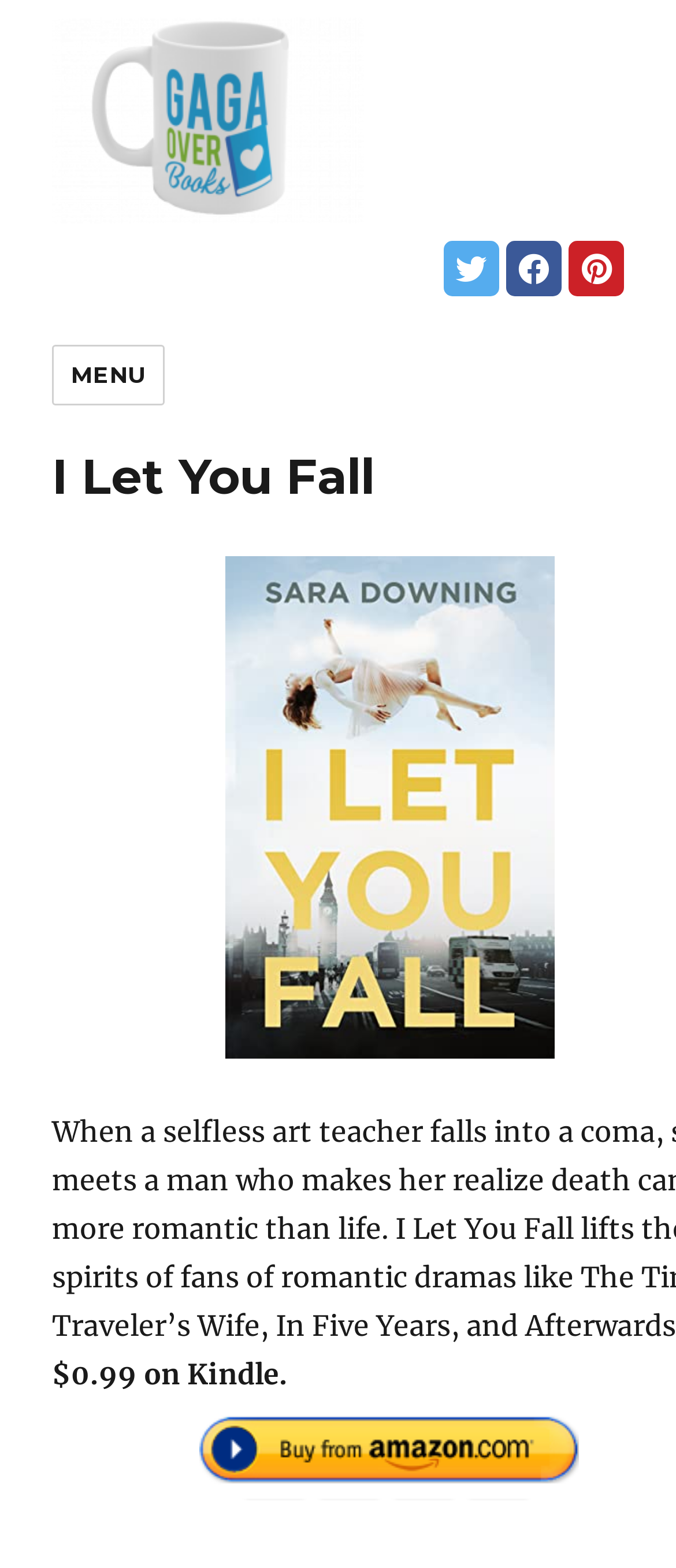What is the name of the website?
Using the image, provide a concise answer in one word or a short phrase.

Gagaoverbooks.com